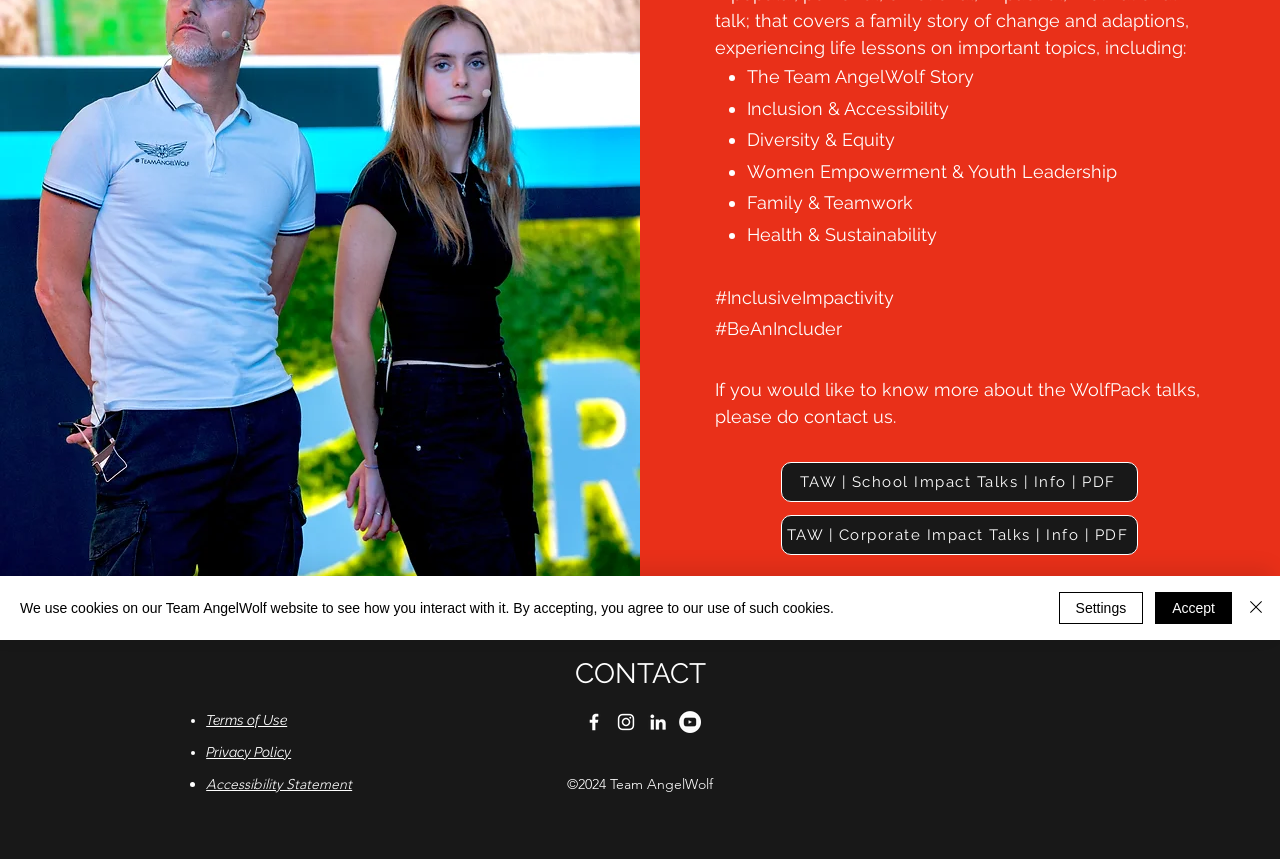For the element described, predict the bounding box coordinates as (top-left x, top-left y, bottom-right x, bottom-right y). All values should be between 0 and 1. Element description: Terms of Use

[0.161, 0.829, 0.224, 0.847]